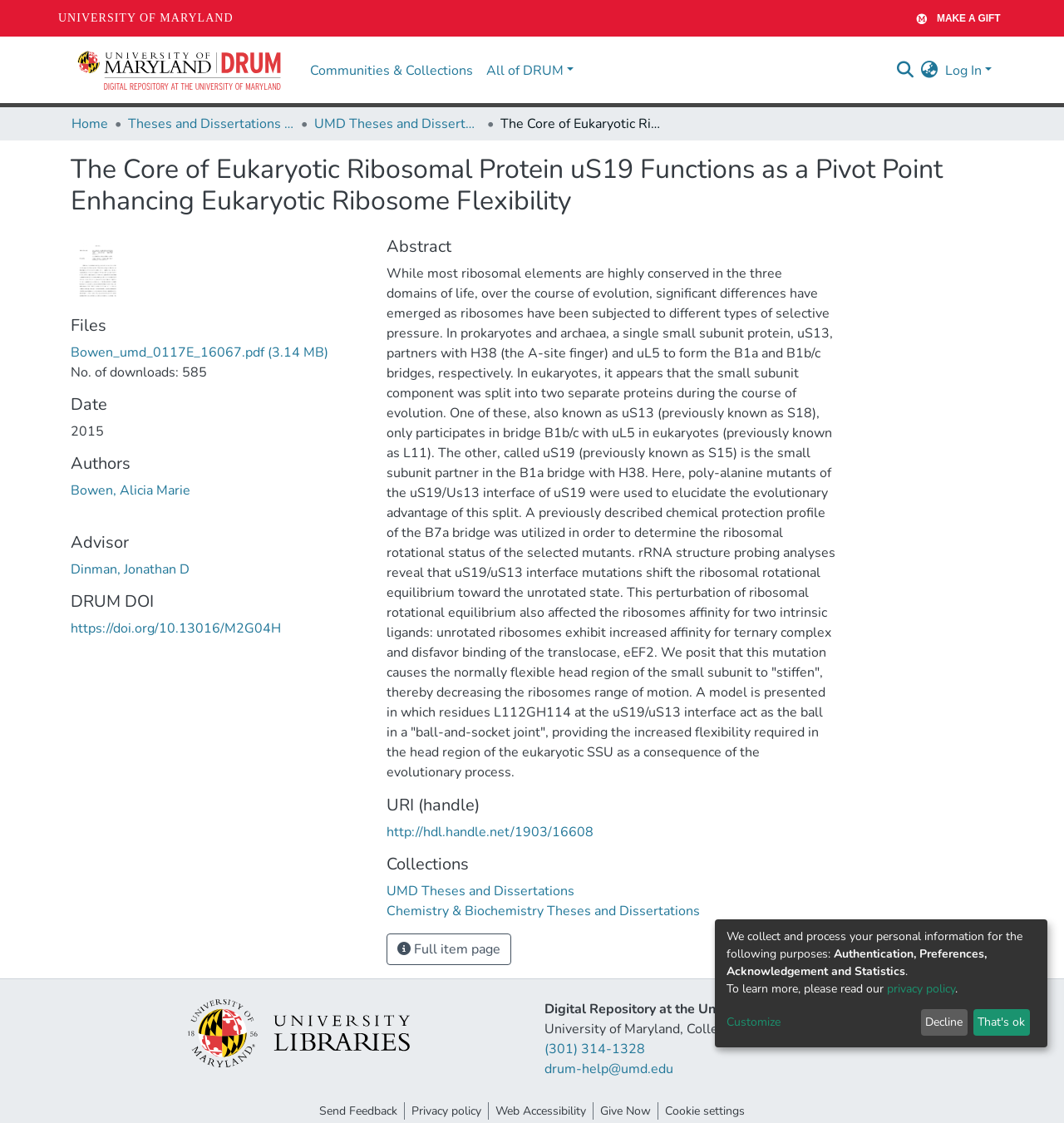Using the provided description: "Cookie settings", find the bounding box coordinates of the corresponding UI element. The output should be four float numbers between 0 and 1, in the format [left, top, right, bottom].

[0.619, 0.949, 0.706, 0.964]